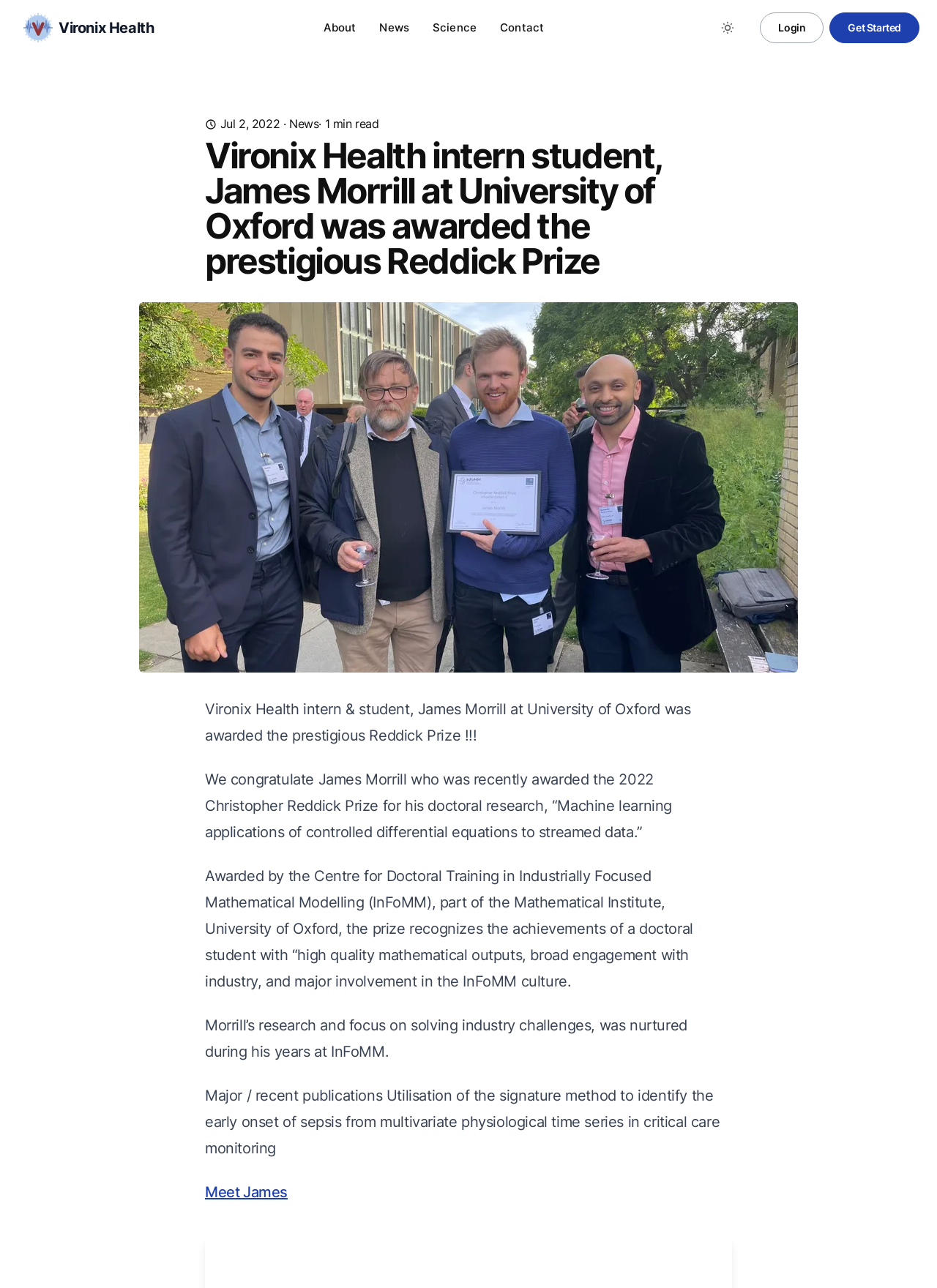Please specify the bounding box coordinates for the clickable region that will help you carry out the instruction: "Read more about James Morrill".

[0.219, 0.919, 0.307, 0.932]